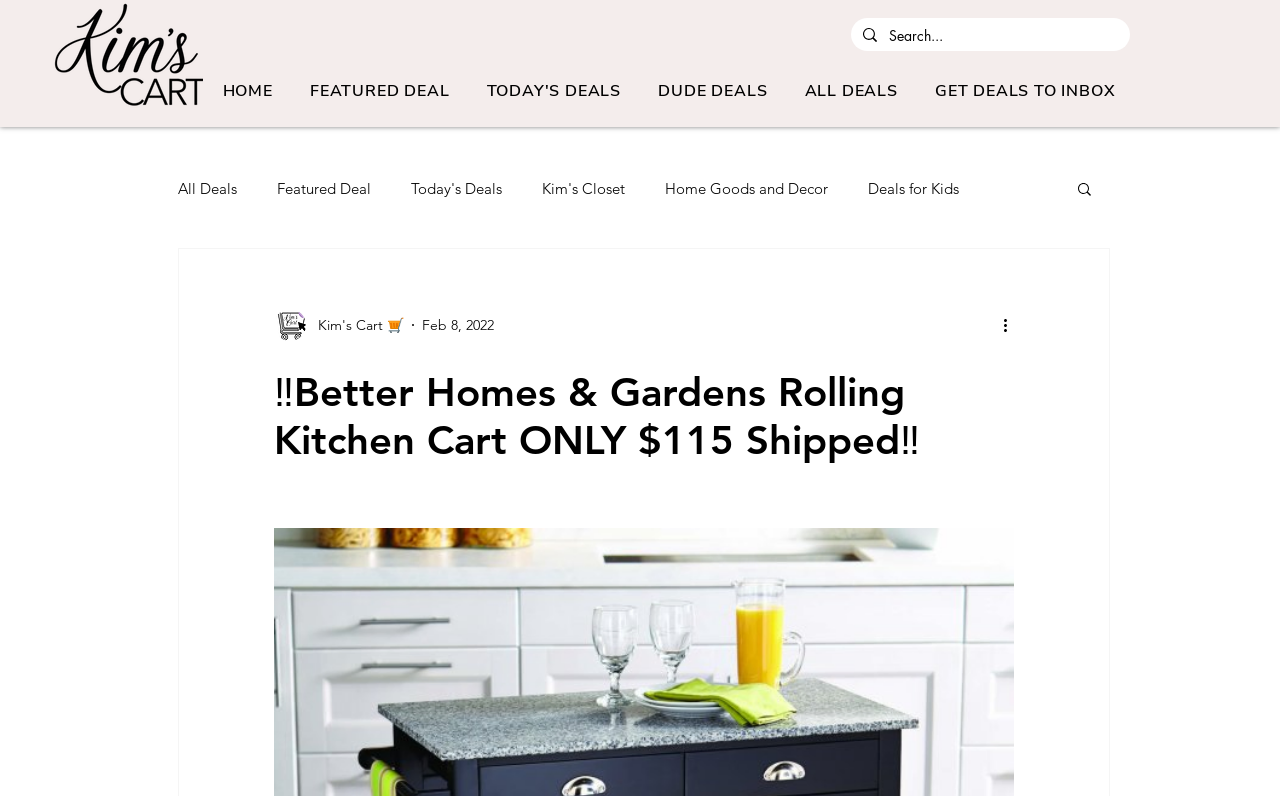Determine the main heading text of the webpage.

‼Better Homes & Gardens Rolling Kitchen Cart ONLY $115 Shipped‼